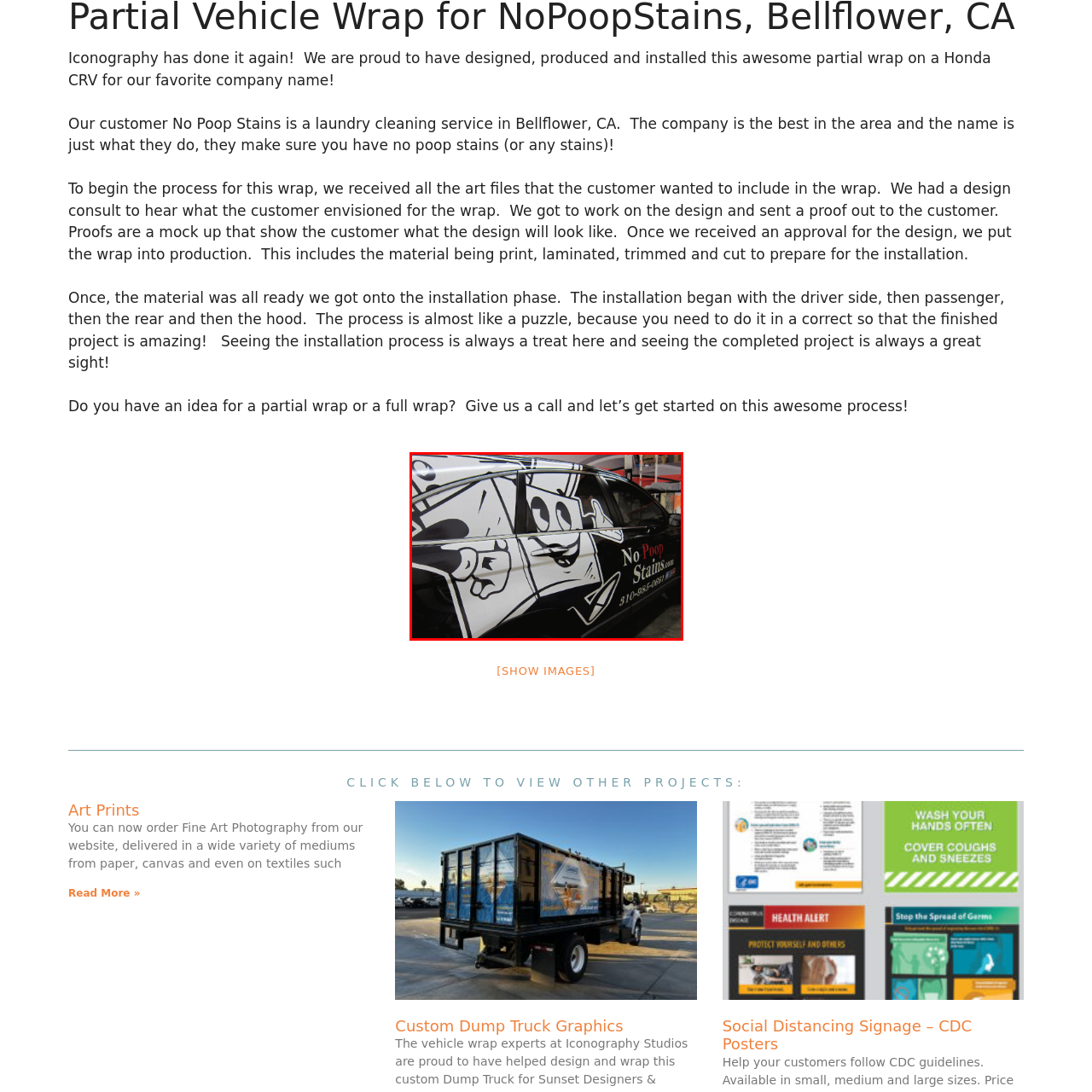What is the location of the laundry cleaning service?
Look at the image within the red bounding box and provide a single word or phrase as an answer.

Bellflower, CA